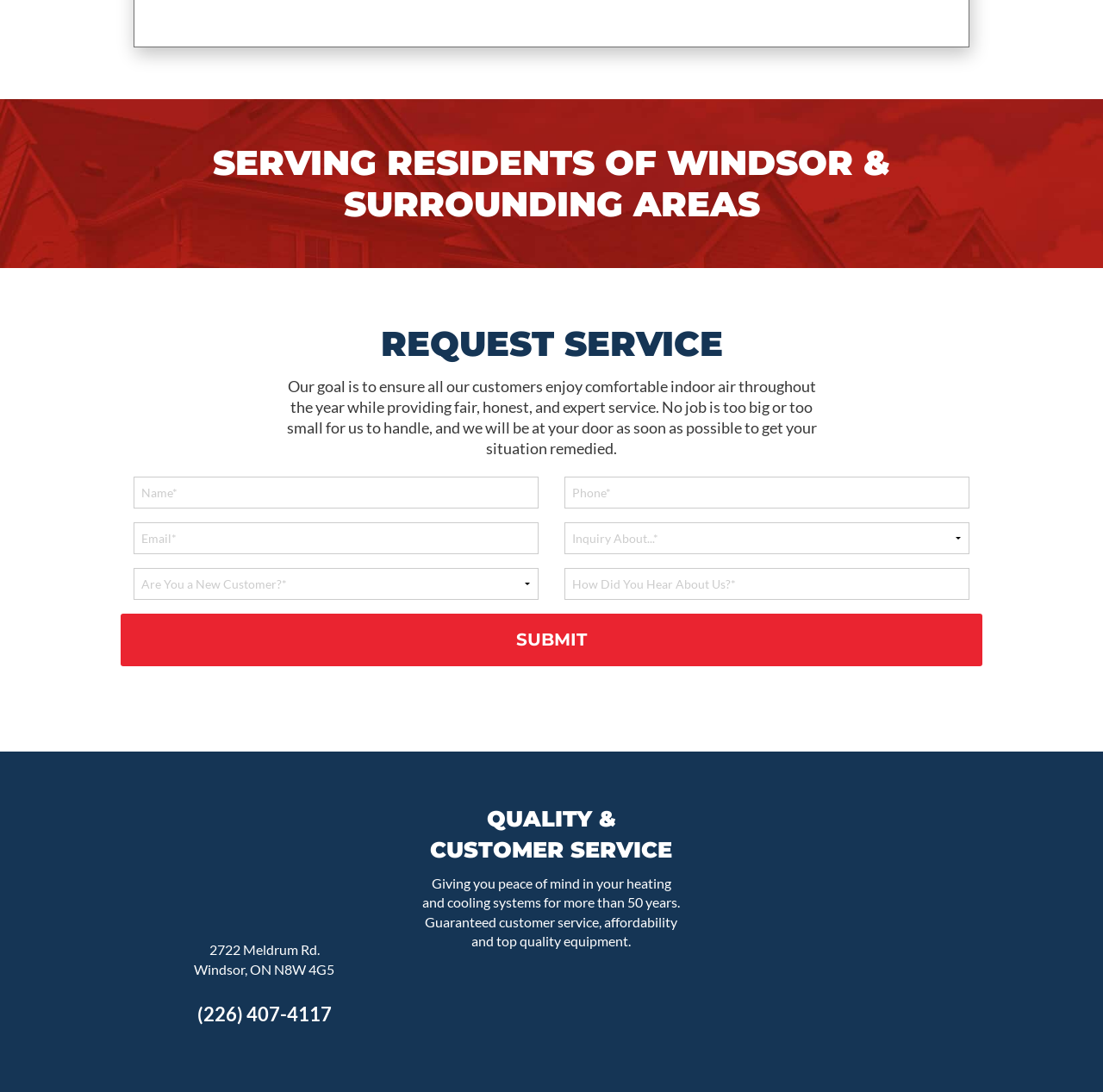What is the company's focus?
Look at the webpage screenshot and answer the question with a detailed explanation.

The company's focus is on heating and cooling systems, as stated in the StaticText element with the text 'Giving you peace of mind in your heating and cooling systems...'.